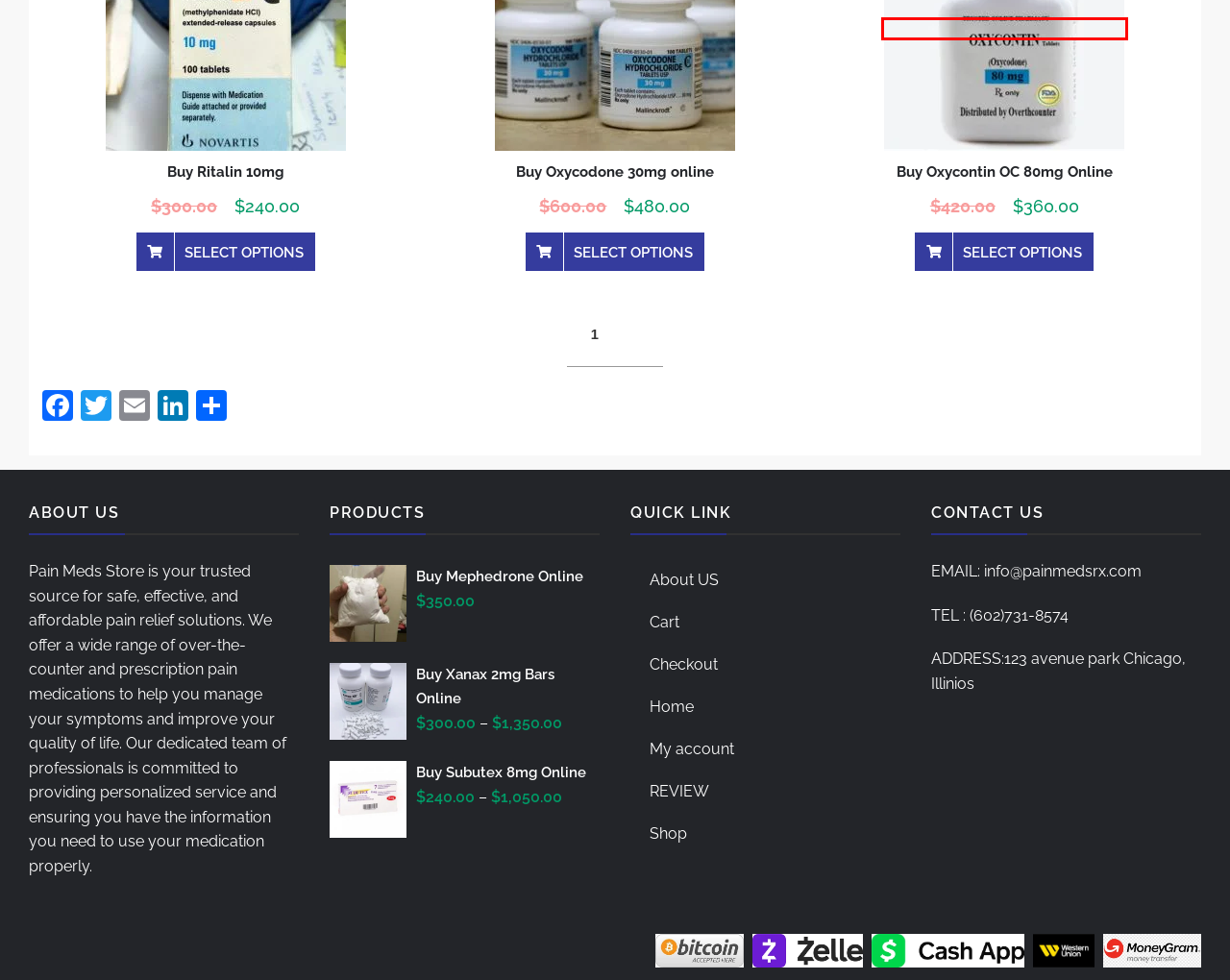Look at the screenshot of a webpage where a red bounding box surrounds a UI element. Your task is to select the best-matching webpage description for the new webpage after you click the element within the bounding box. The available options are:
A. Buy Subutex 8mg online : At Painmedsrx online
B. buy xanax 2mg bars online overnight delivery: At Painmedsrx online
C. Buy Ritalin Methylphenidate 10mg Online : At Painmedsrx
D. Buy Oxycontin OC 80mg Online : Painmedsrx online
E. AddToAny - Share
F. Buy Mephedrone Online: Painmedsrx trusted vendor
G. Buy Oxycodone 30mg Online Overnight delivery: At Painmedsrx
H. Cart - Buy Concerta 54mg online | Buy Adderall 30mg online

D